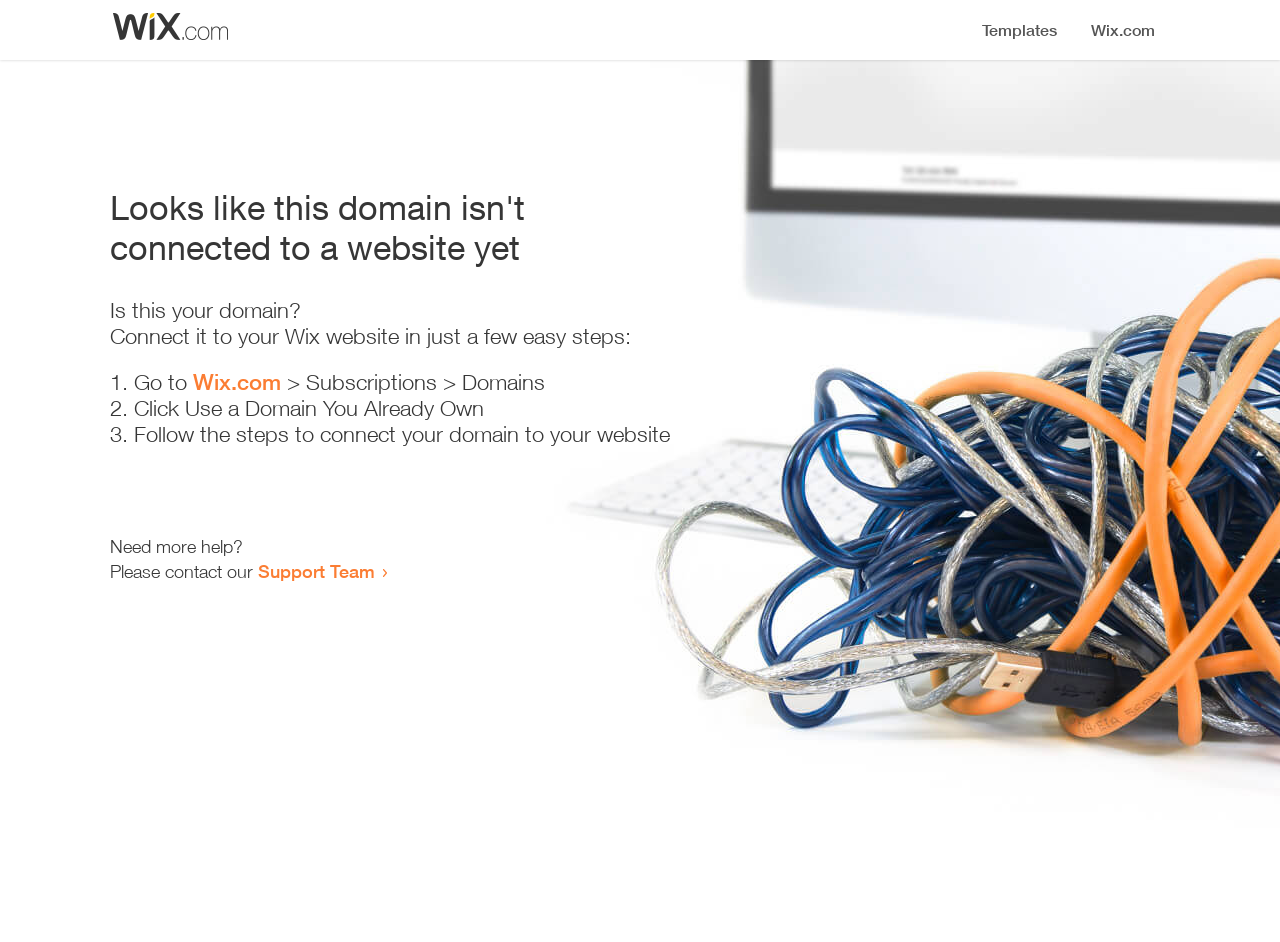By analyzing the image, answer the following question with a detailed response: What is the purpose of the webpage?

The purpose of the webpage is to guide the user to connect their domain to their Wix website in a few easy steps, as indicated by the instructions provided on the page.